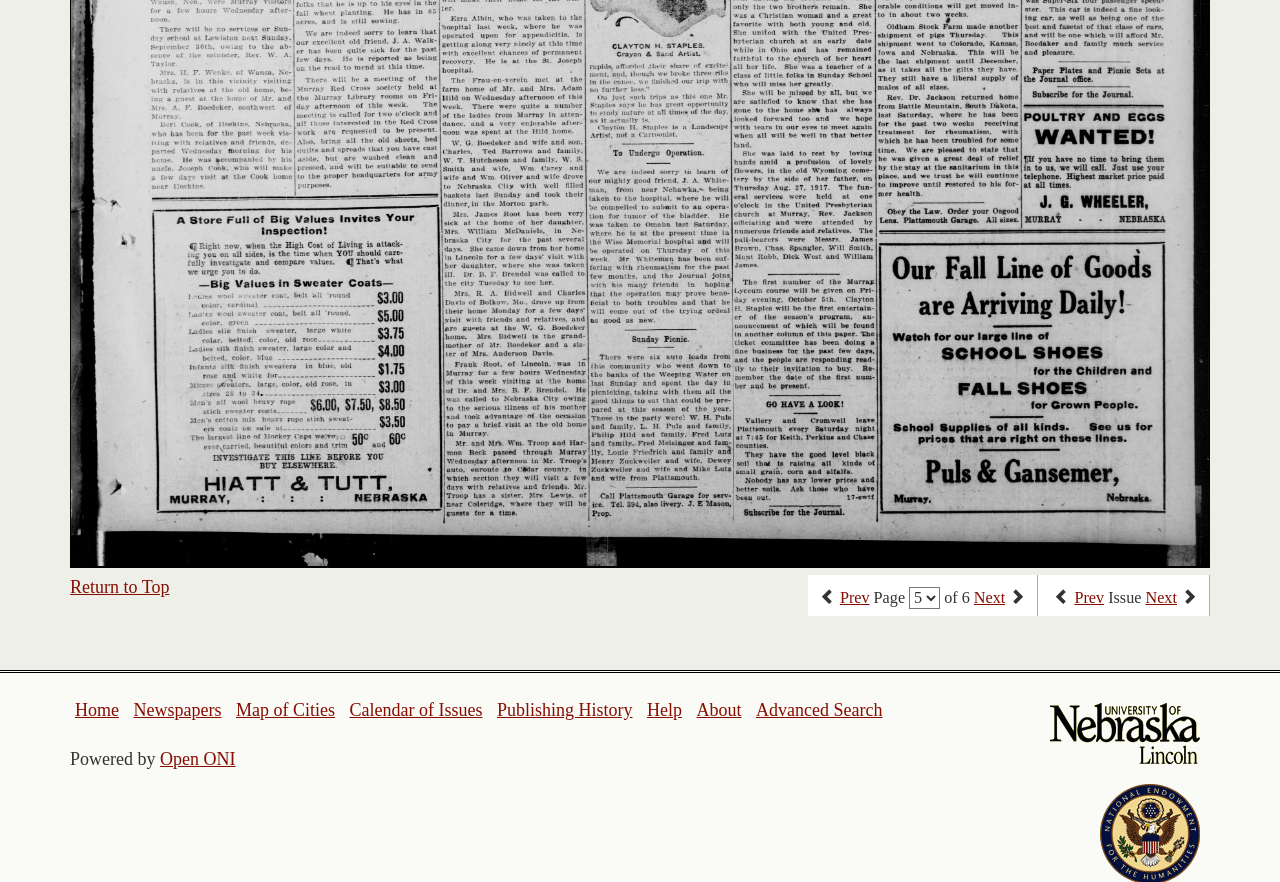Highlight the bounding box coordinates of the region I should click on to meet the following instruction: "go to next page".

[0.761, 0.668, 0.785, 0.689]